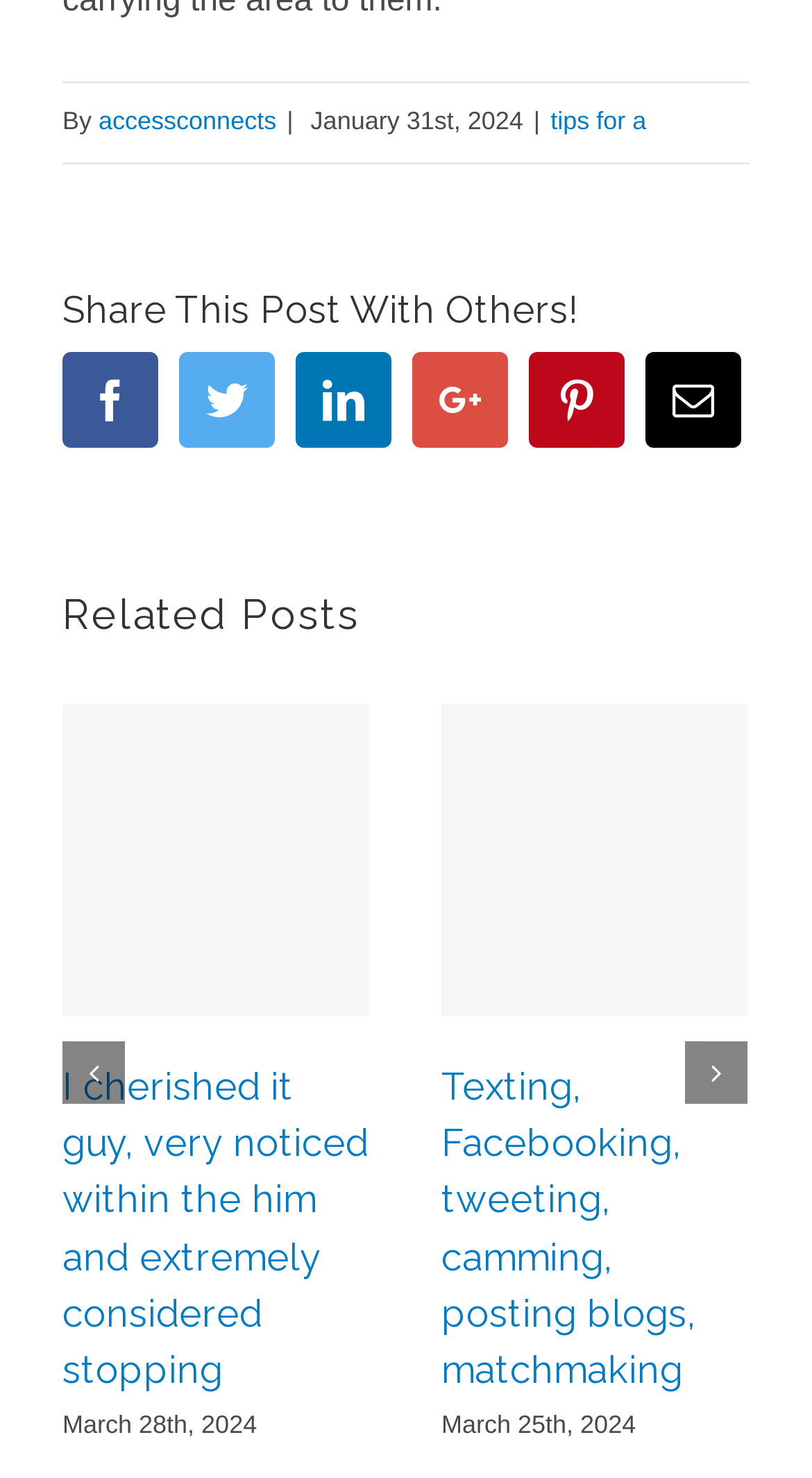How many related posts are available?
Based on the image, please offer an in-depth response to the question.

I counted the number of related post headings, which are 'I cherished it guy, very noticed within the him and extremely considered stopping' and 'Texting, Facebooking, tweeting, camming, posting blogs, matchmaking'.